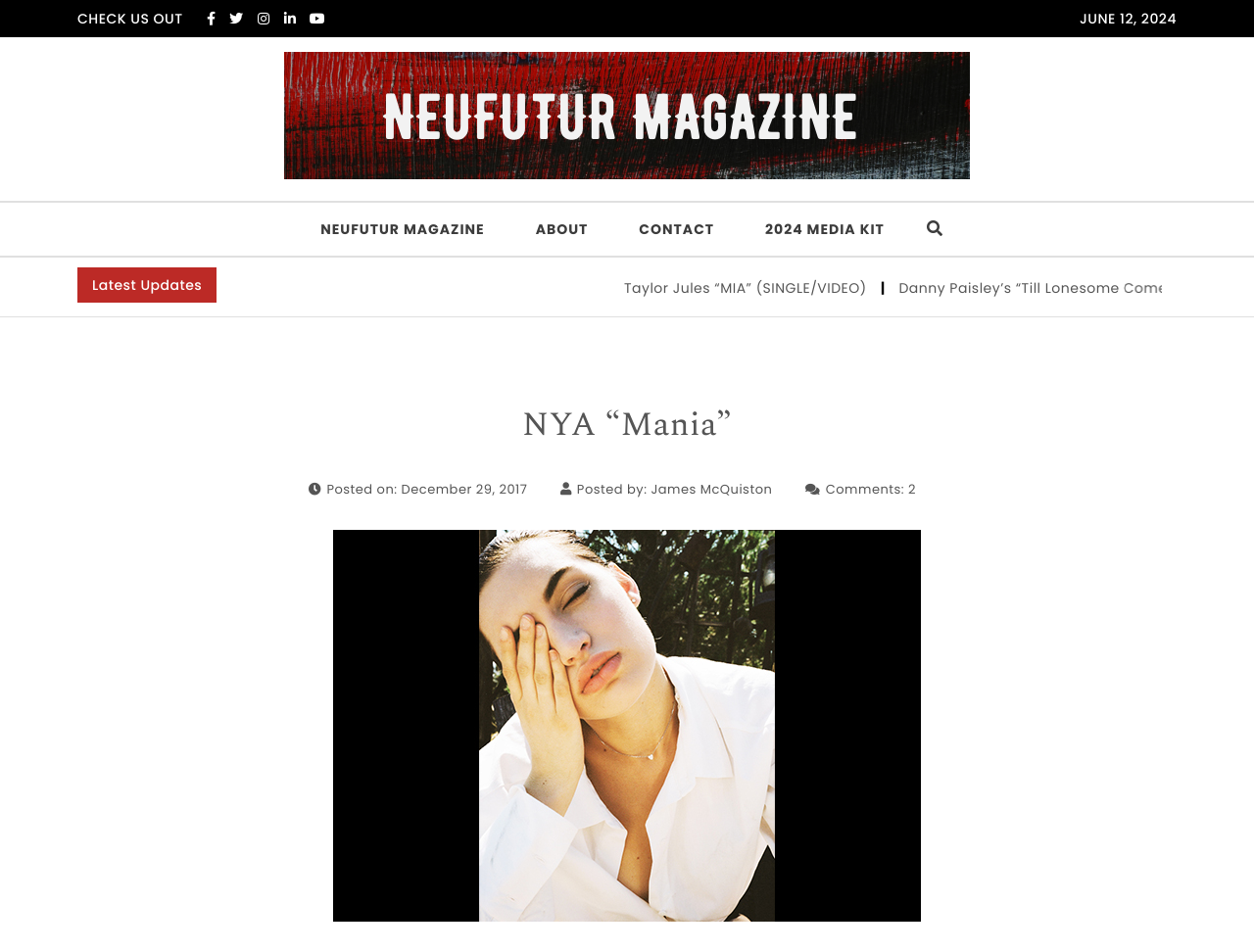Find the bounding box coordinates for the area that should be clicked to accomplish the instruction: "Read the latest updates".

[0.073, 0.289, 0.161, 0.31]